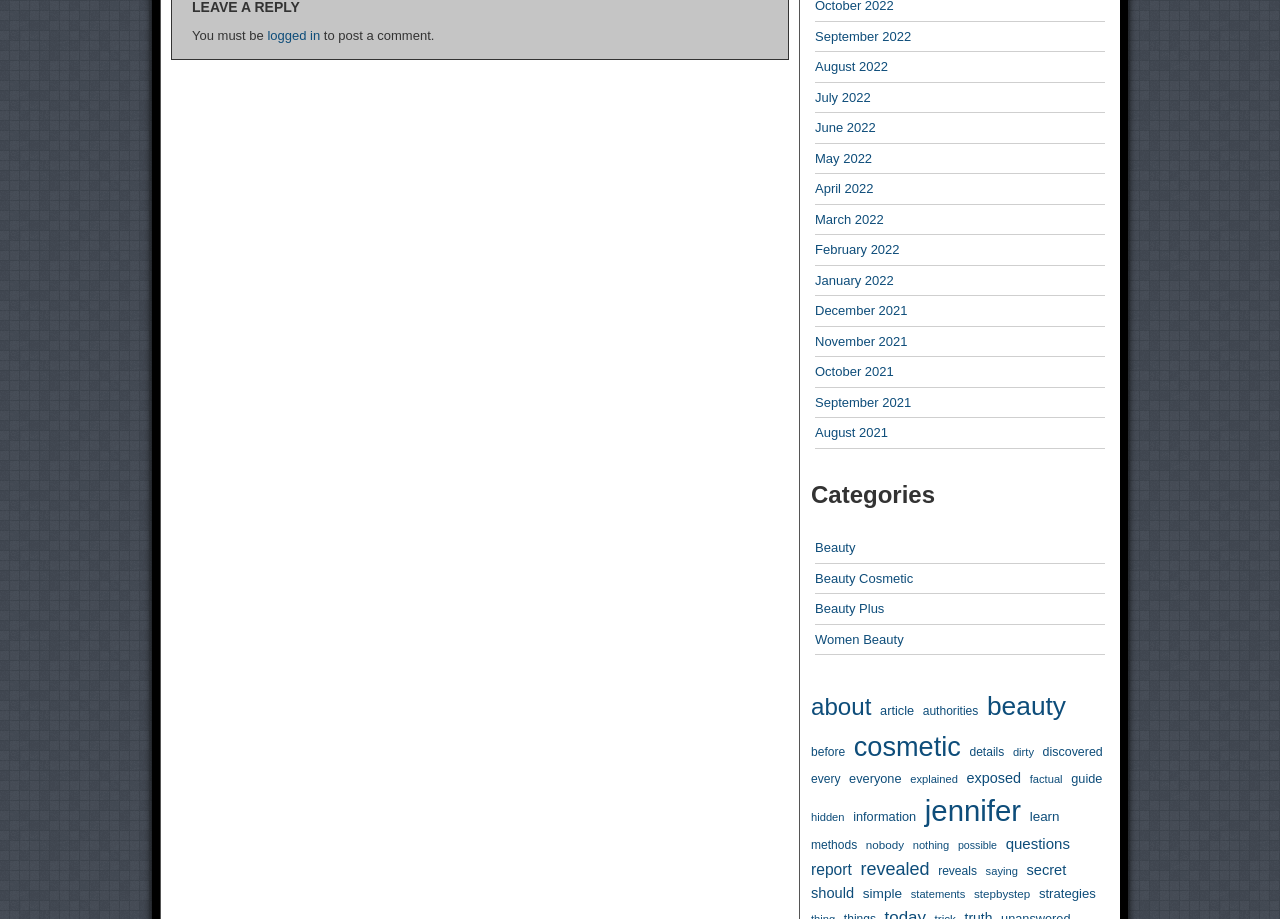What are the categories listed on the webpage?
From the details in the image, answer the question comprehensively.

The webpage has a heading 'Categories' followed by several links, including 'Beauty', 'Beauty Cosmetic', 'Beauty Plus', and 'Women Beauty'. These are the categories listed on the webpage.